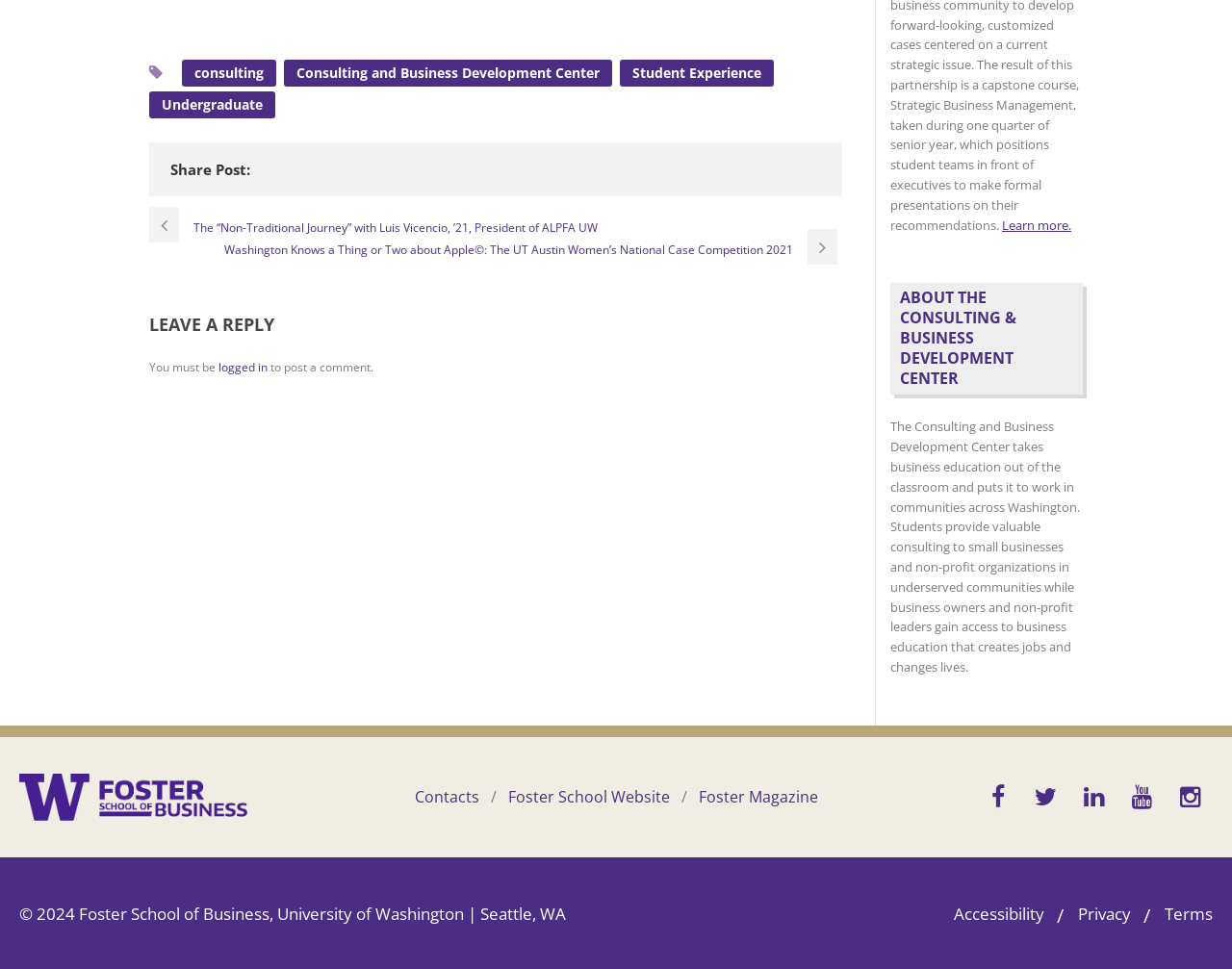Give a one-word or one-phrase response to the question:
What is the purpose of the Consulting and Business Development Center?

Provide consulting to small businesses and non-profit organizations